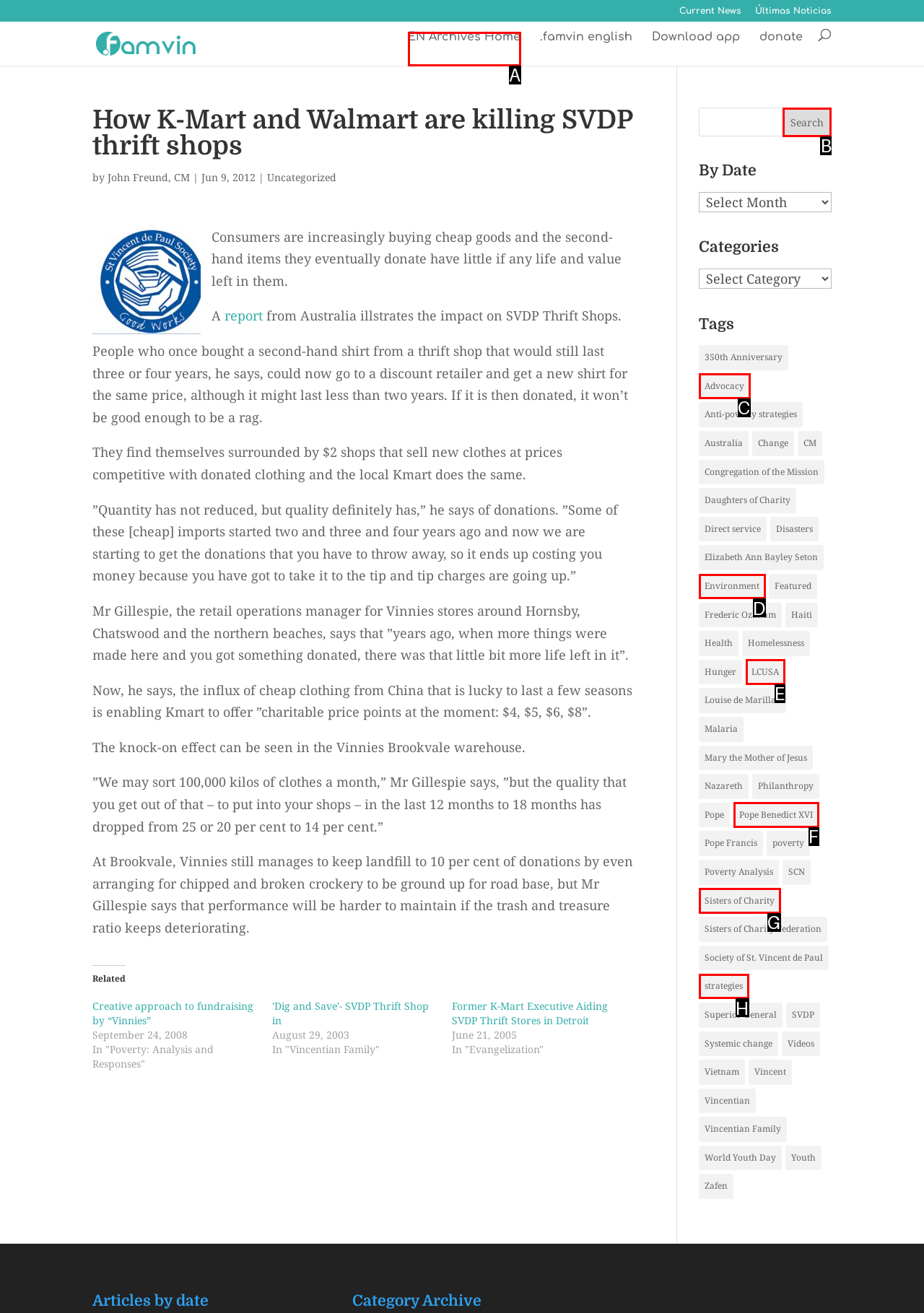Point out the option that best suits the description: Pope Benedict XVI
Indicate your answer with the letter of the selected choice.

F